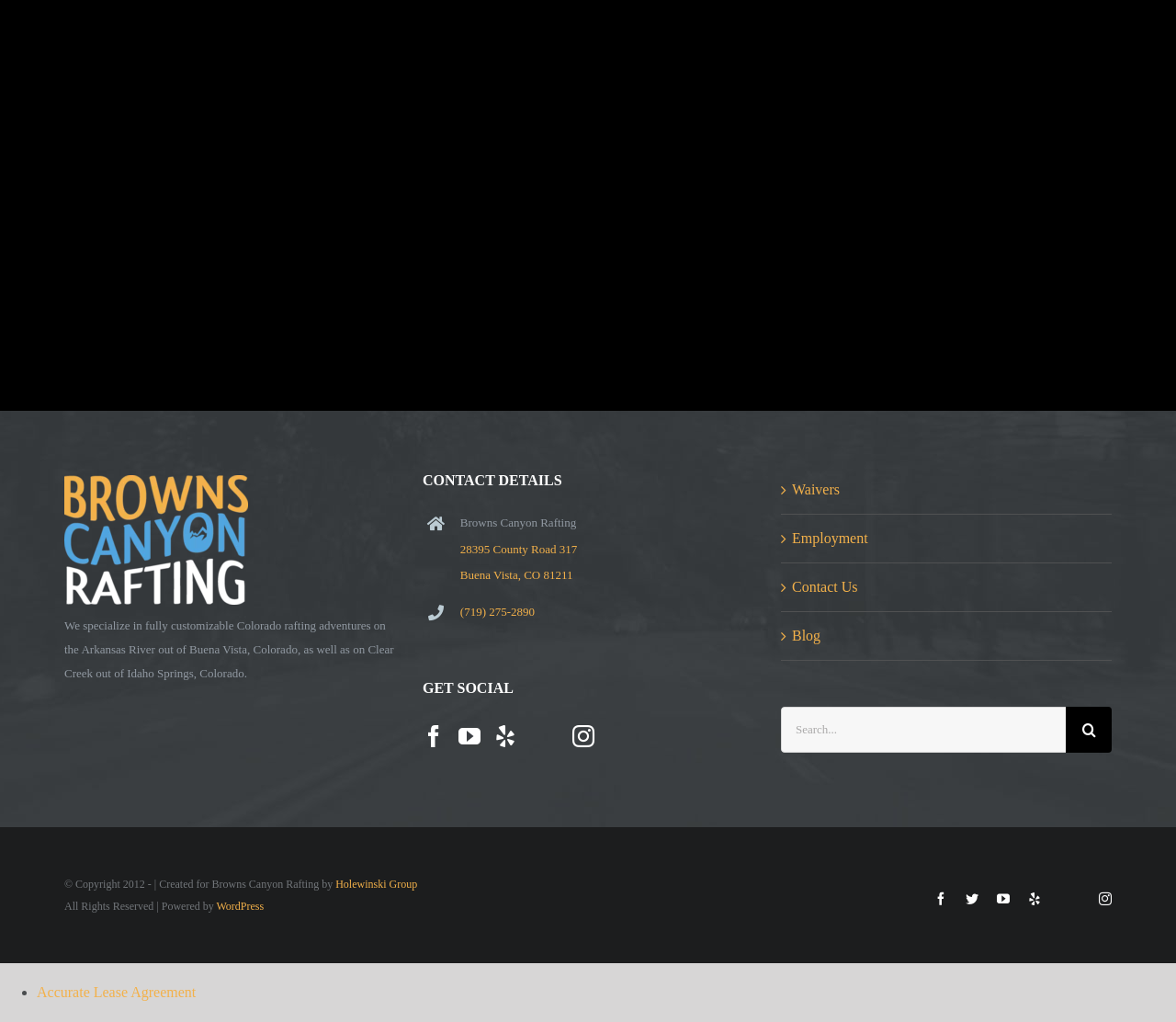Determine the bounding box for the UI element described here: "Employment".

[0.673, 0.512, 0.938, 0.541]